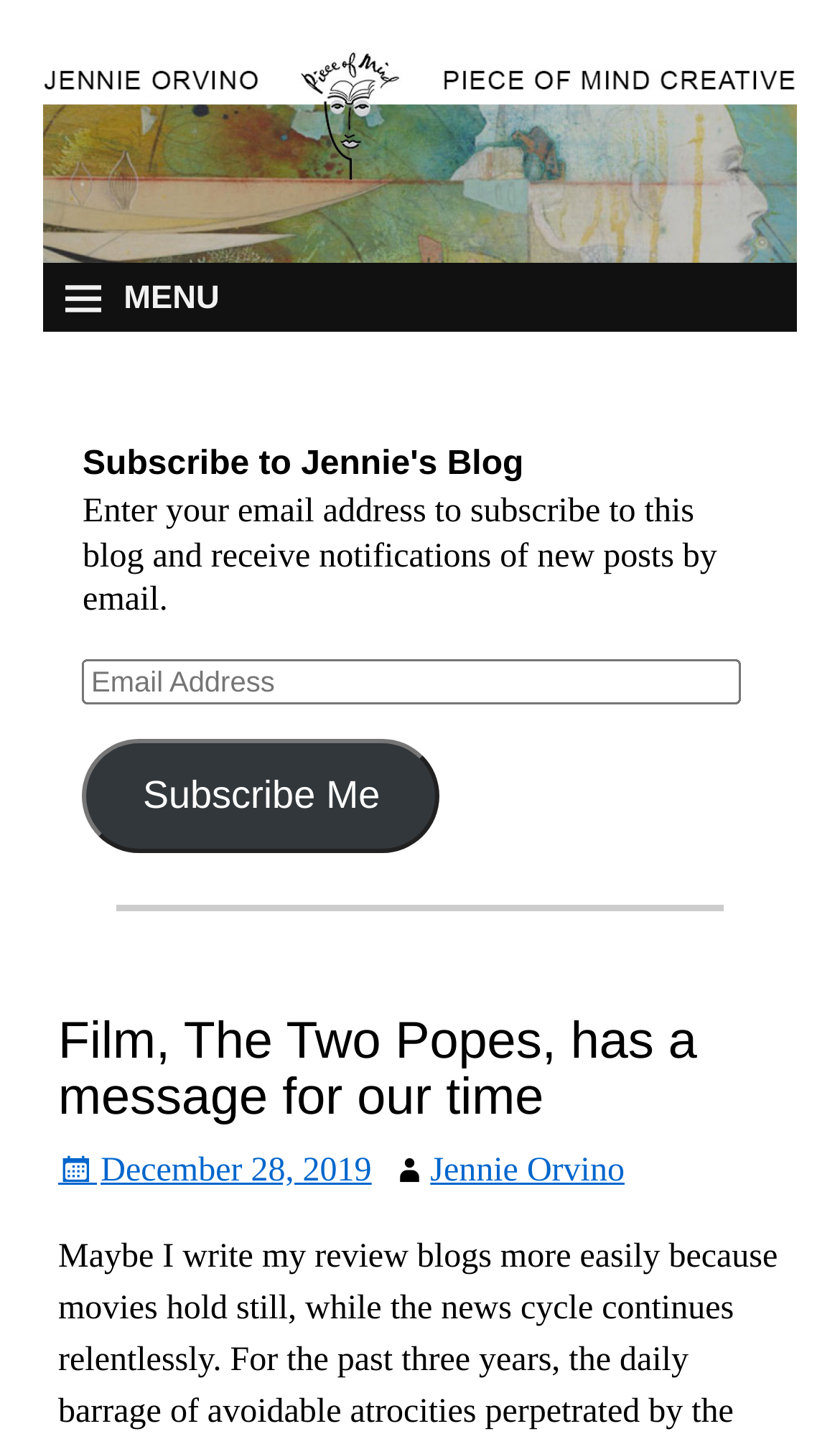Based on the element description "Jennie Orvino", predict the bounding box coordinates of the UI element.

[0.512, 0.801, 0.744, 0.826]